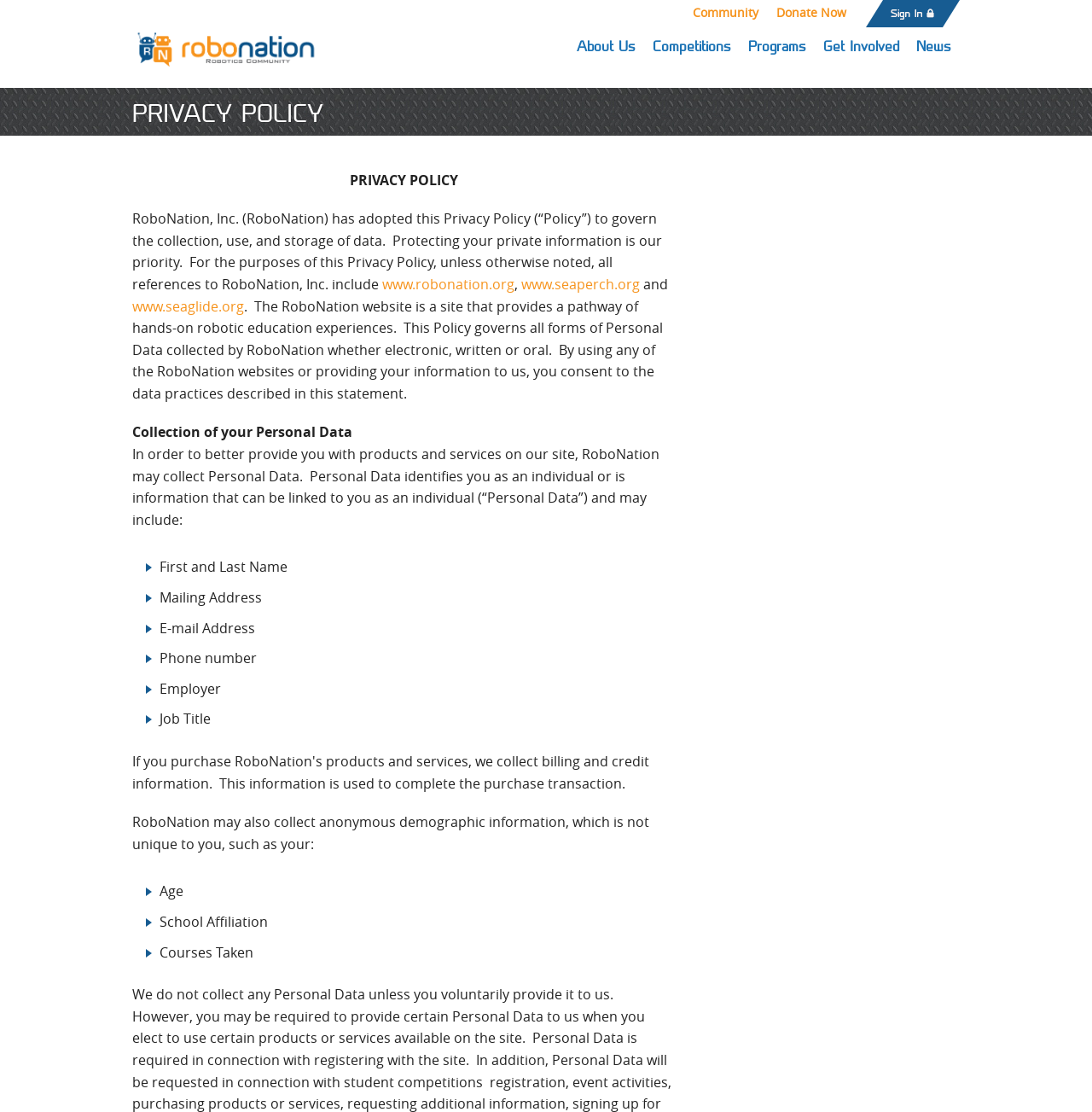What is the relationship between RoboNation and SeaPerch?
Please use the visual content to give a single word or phrase answer.

SeaPerch is a program of RoboNation